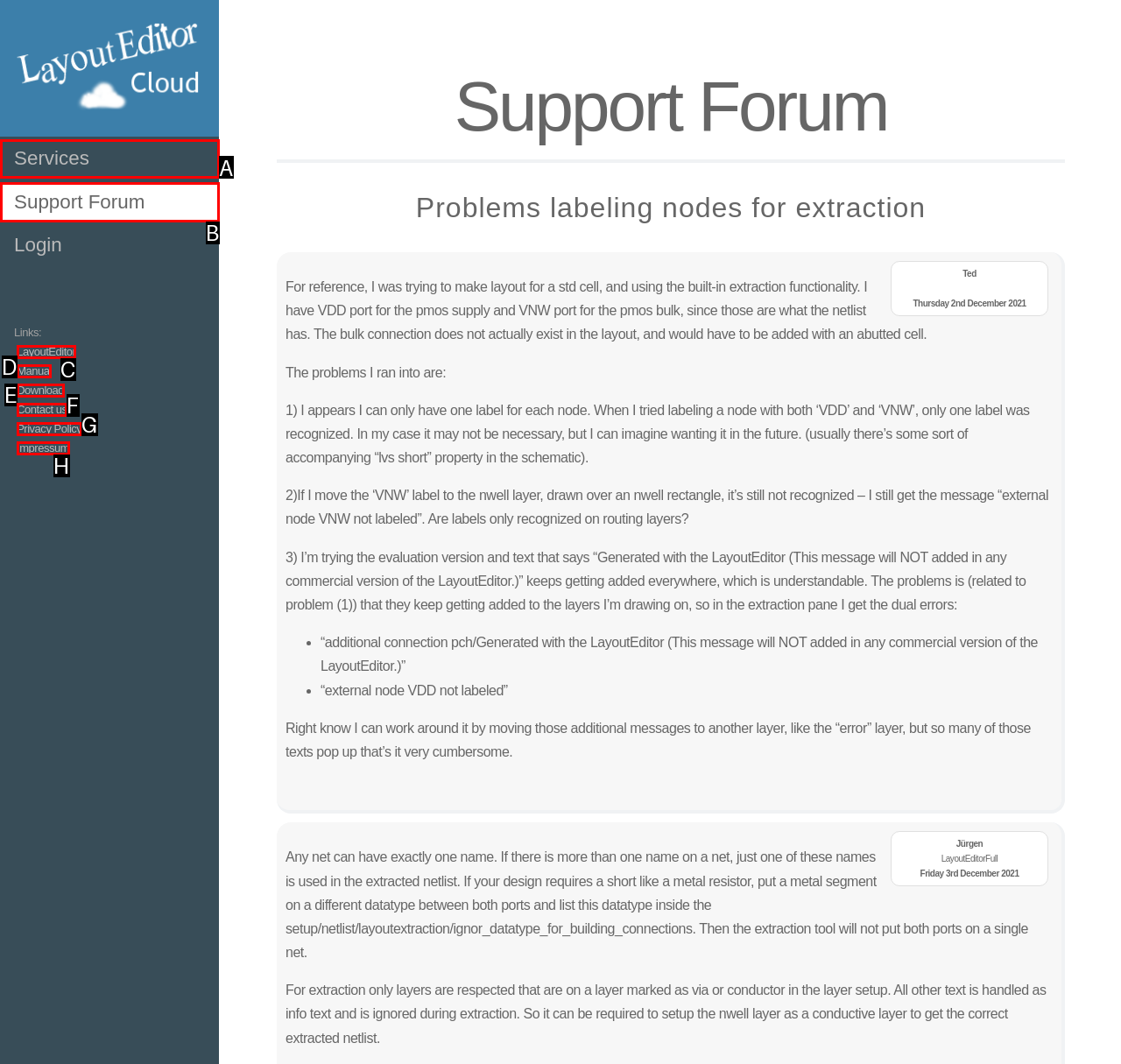From the provided options, pick the HTML element that matches the description: Privacy Policy. Respond with the letter corresponding to your choice.

G